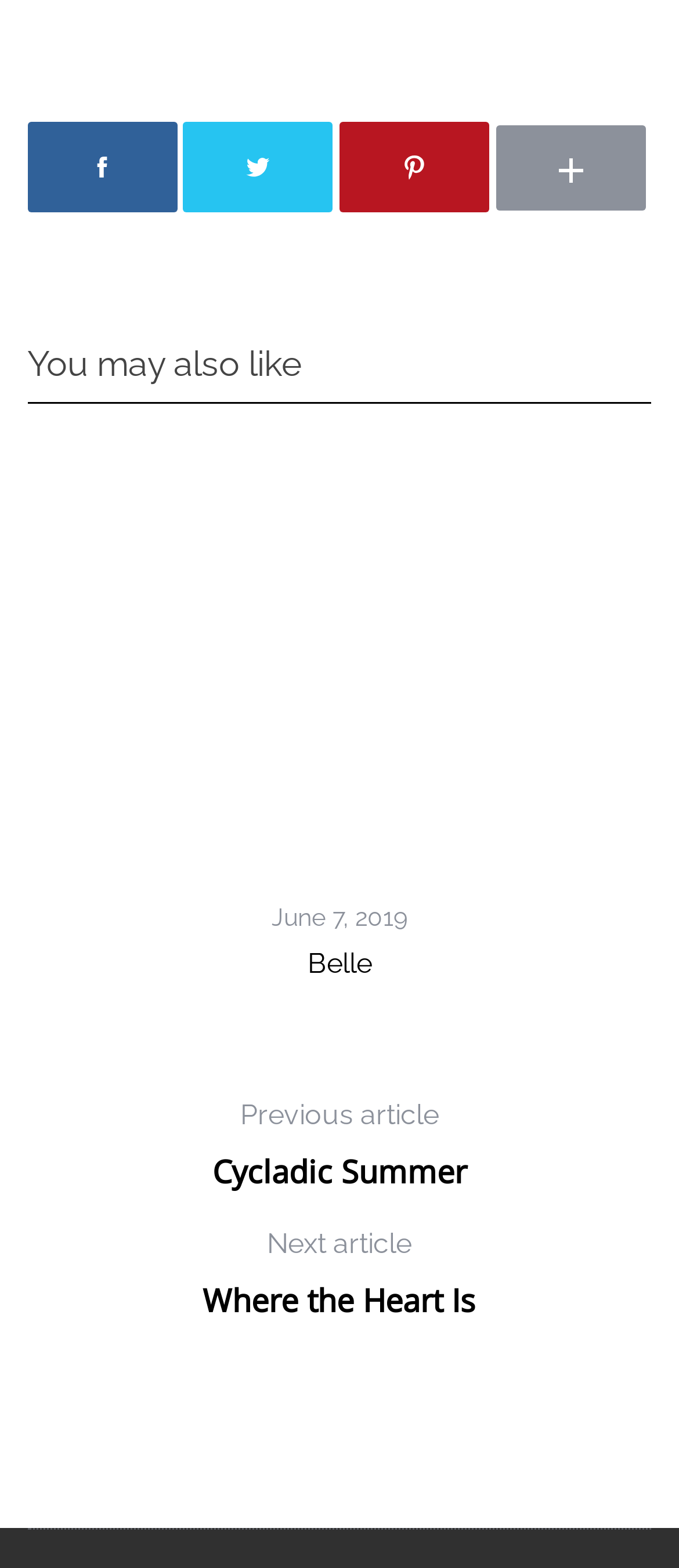Provide the bounding box coordinates for the UI element that is described by this text: "Belle". The coordinates should be in the form of four float numbers between 0 and 1: [left, top, right, bottom].

[0.453, 0.604, 0.548, 0.625]